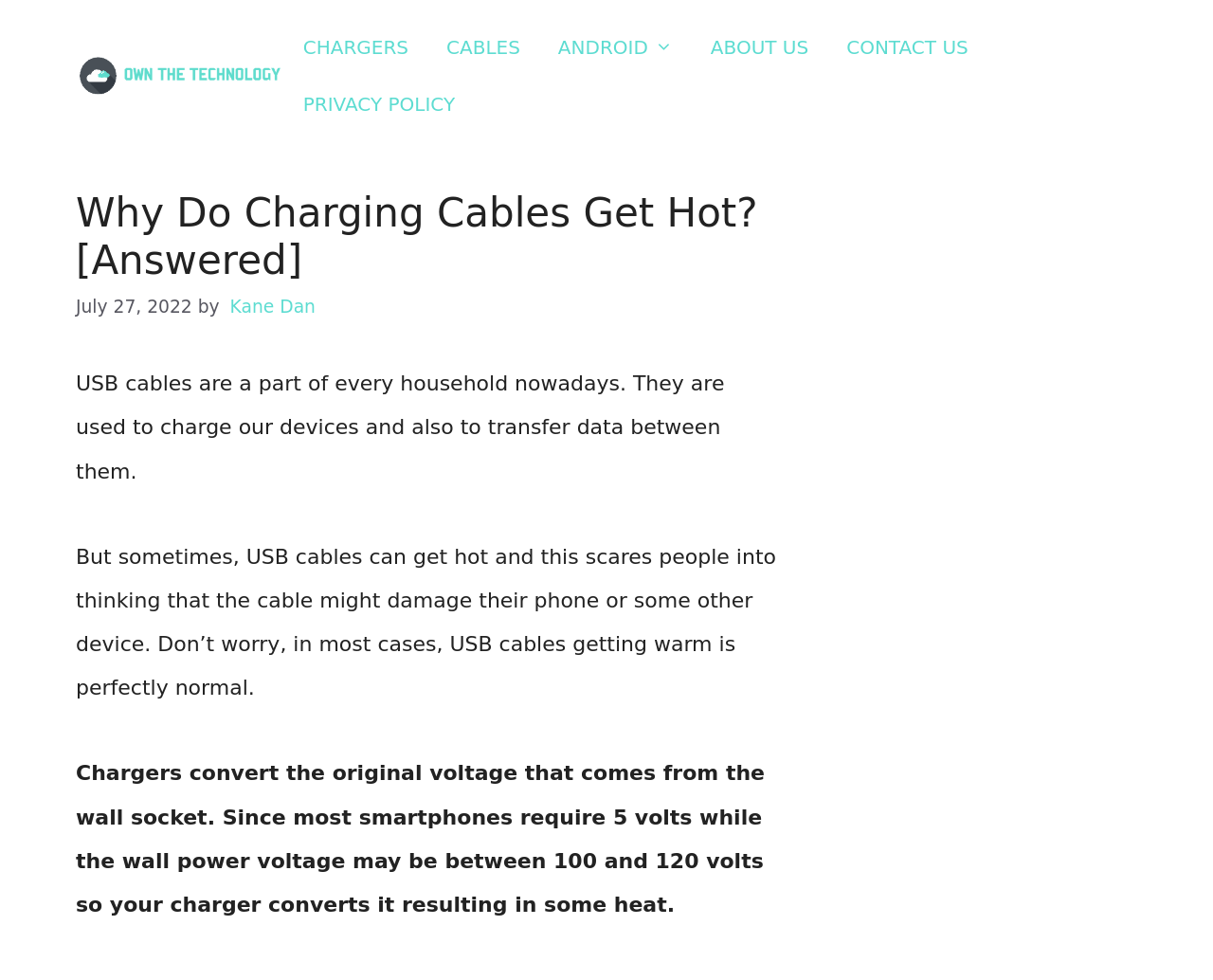Could you indicate the bounding box coordinates of the region to click in order to complete this instruction: "Click on the OwnTheTechnology logo".

[0.062, 0.053, 0.234, 0.102]